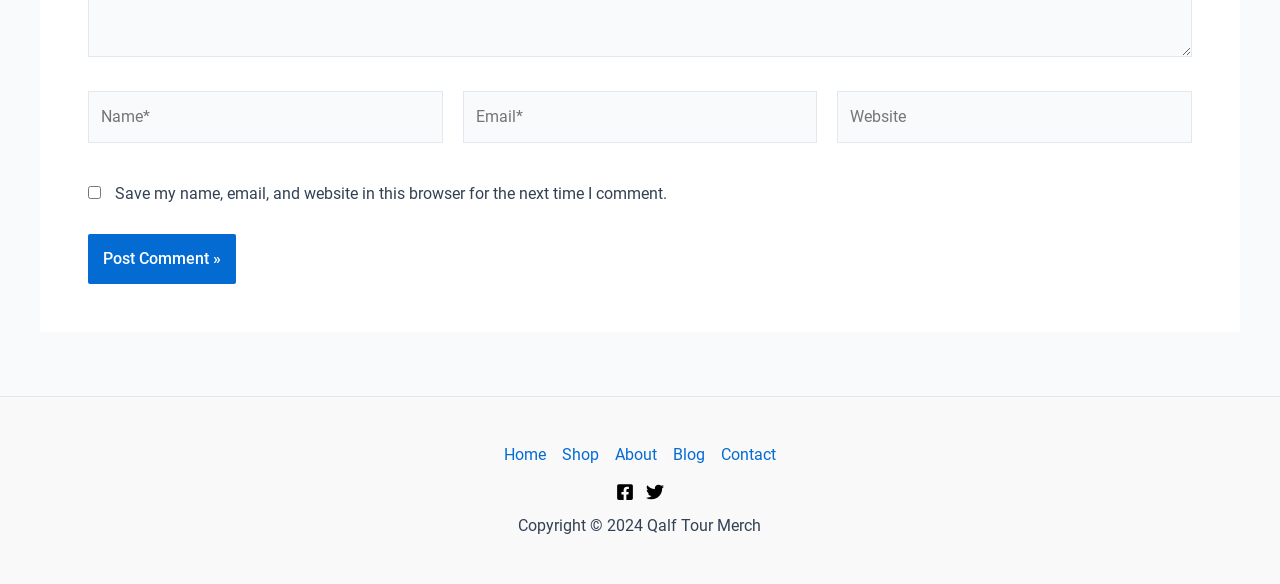Respond to the question below with a single word or phrase: How many social media links are present?

2